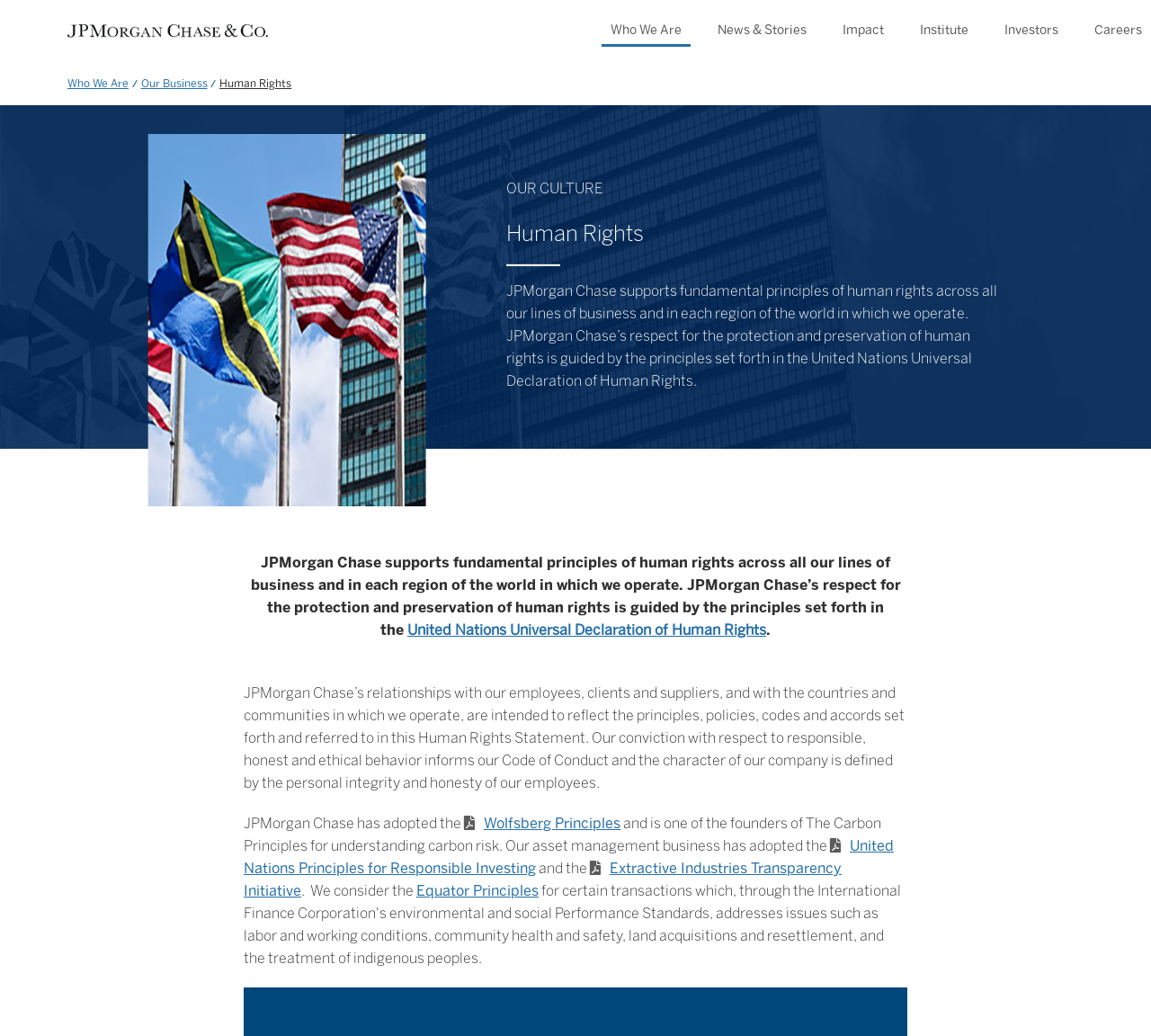What is the company's stance on human rights?
Using the information from the image, answer the question thoroughly.

Based on the webpage, JPMorgan Chase supports fundamental principles of human rights across all their lines of business and in each region of the world in which they operate. This is guided by the principles set forth in the United Nations Universal Declaration of Human Rights.